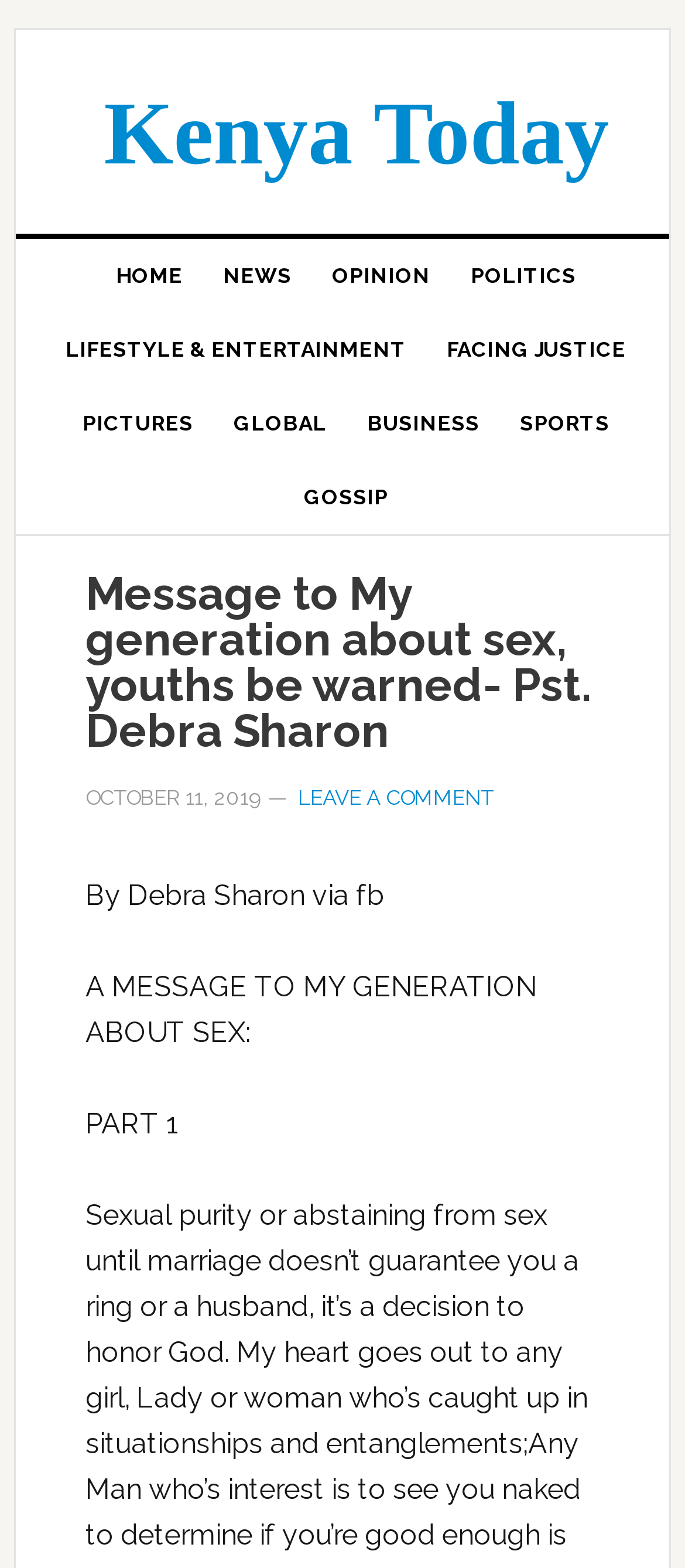Find the bounding box coordinates for the area you need to click to carry out the instruction: "go to home page". The coordinates should be four float numbers between 0 and 1, indicated as [left, top, right, bottom].

[0.138, 0.152, 0.297, 0.199]